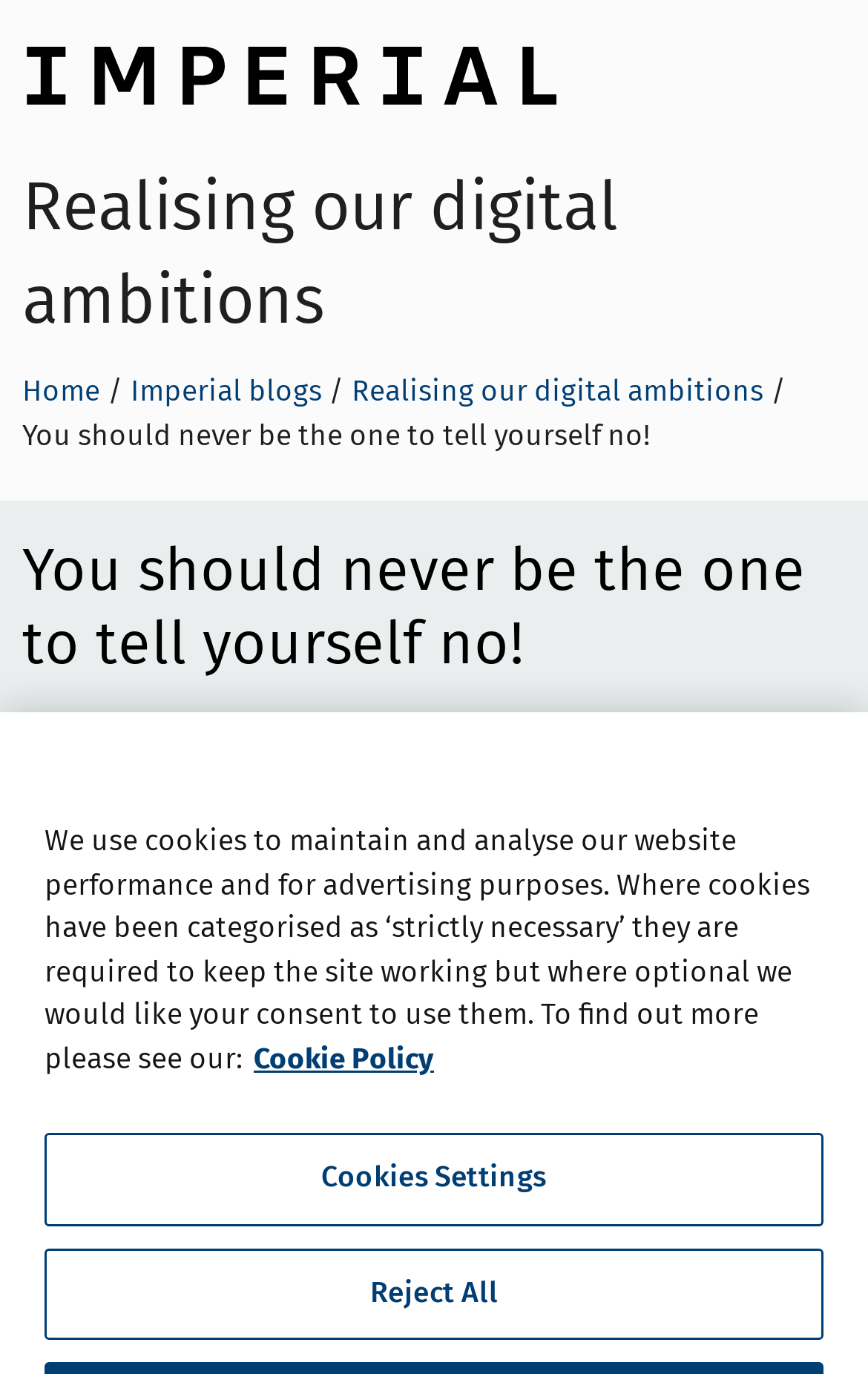Find the bounding box coordinates of the element's region that should be clicked in order to follow the given instruction: "Learn more about Women at Imperial Week". The coordinates should consist of four float numbers between 0 and 1, i.e., [left, top, right, bottom].

[0.21, 0.792, 0.687, 0.832]